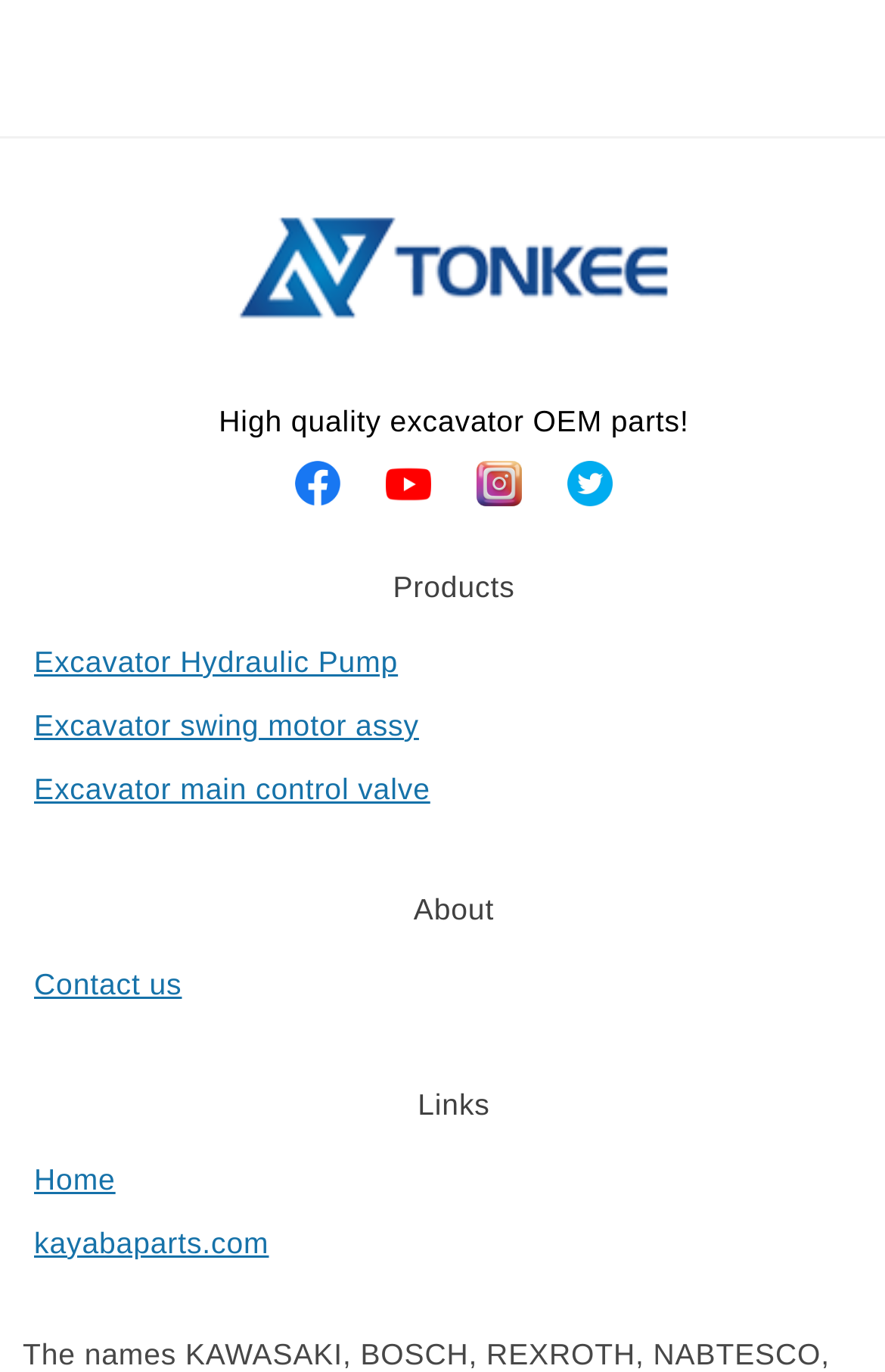Please locate the clickable area by providing the bounding box coordinates to follow this instruction: "Visit the Excavator Hydraulic Pump page".

[0.038, 0.47, 0.45, 0.495]